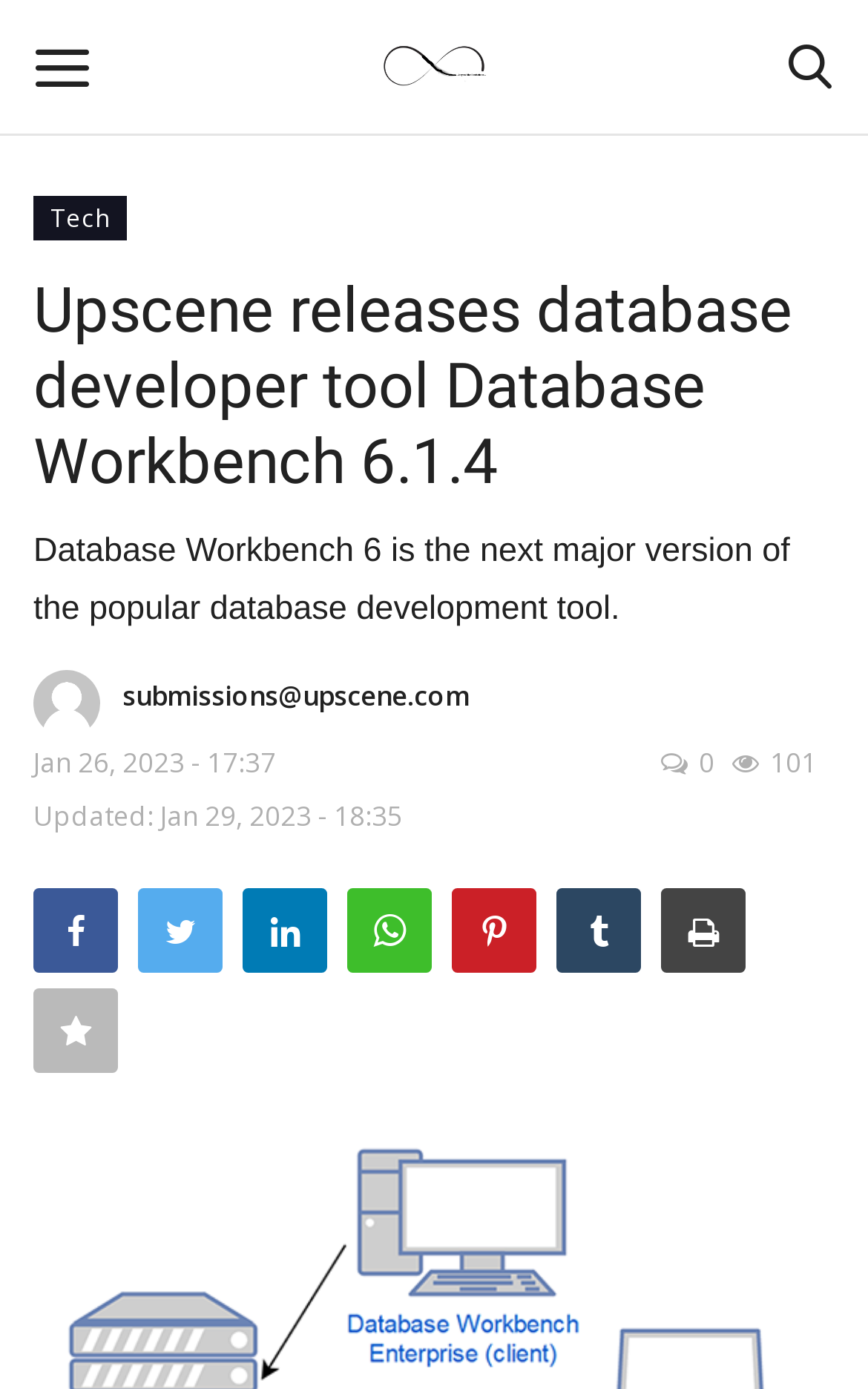Please specify the bounding box coordinates of the clickable section necessary to execute the following command: "Go to Home".

[0.038, 0.328, 0.756, 0.408]